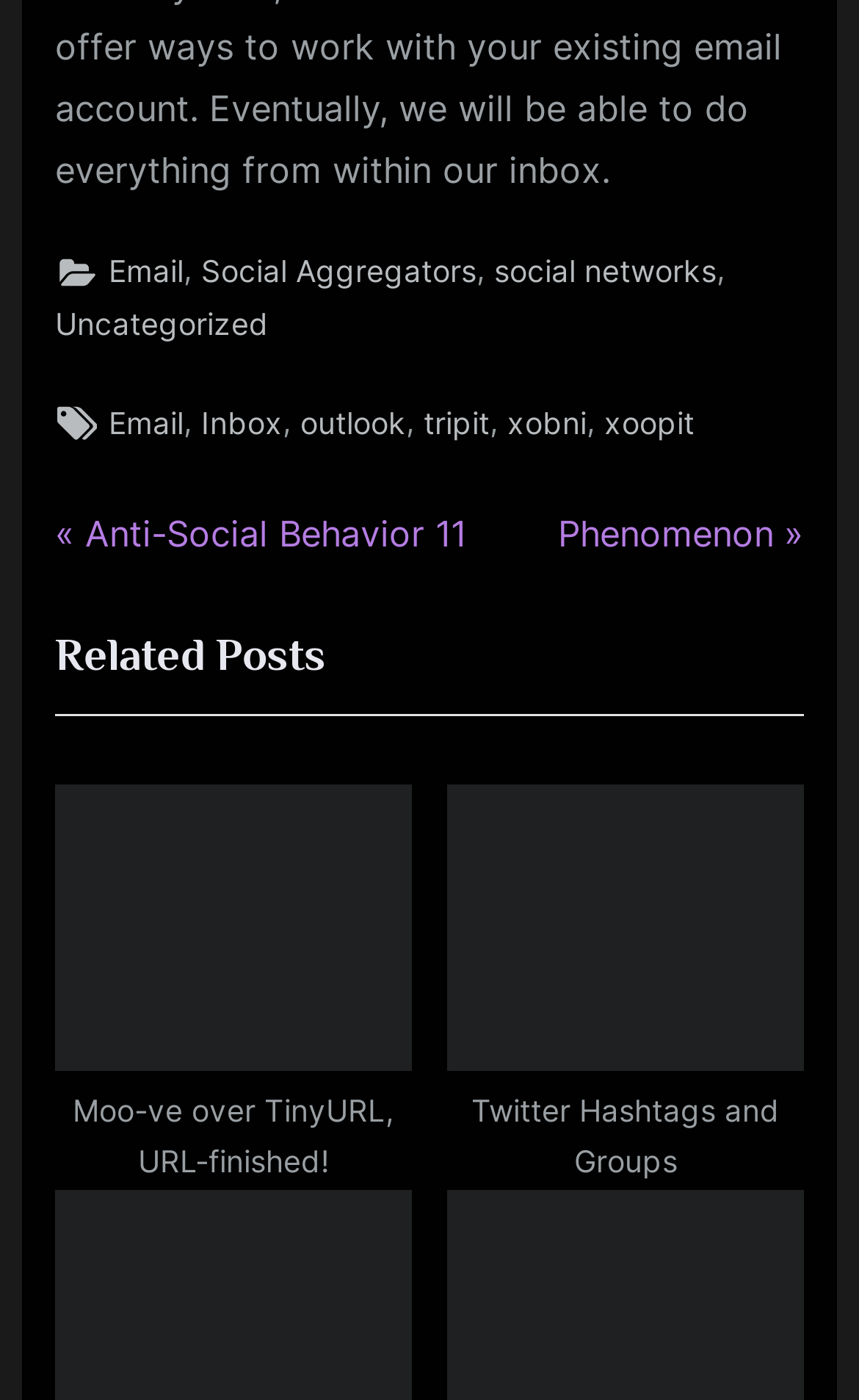Ascertain the bounding box coordinates for the UI element detailed here: "Next Post: Phenomenon". The coordinates should be provided as [left, top, right, bottom] with each value being a float between 0 and 1.

[0.649, 0.36, 0.936, 0.404]